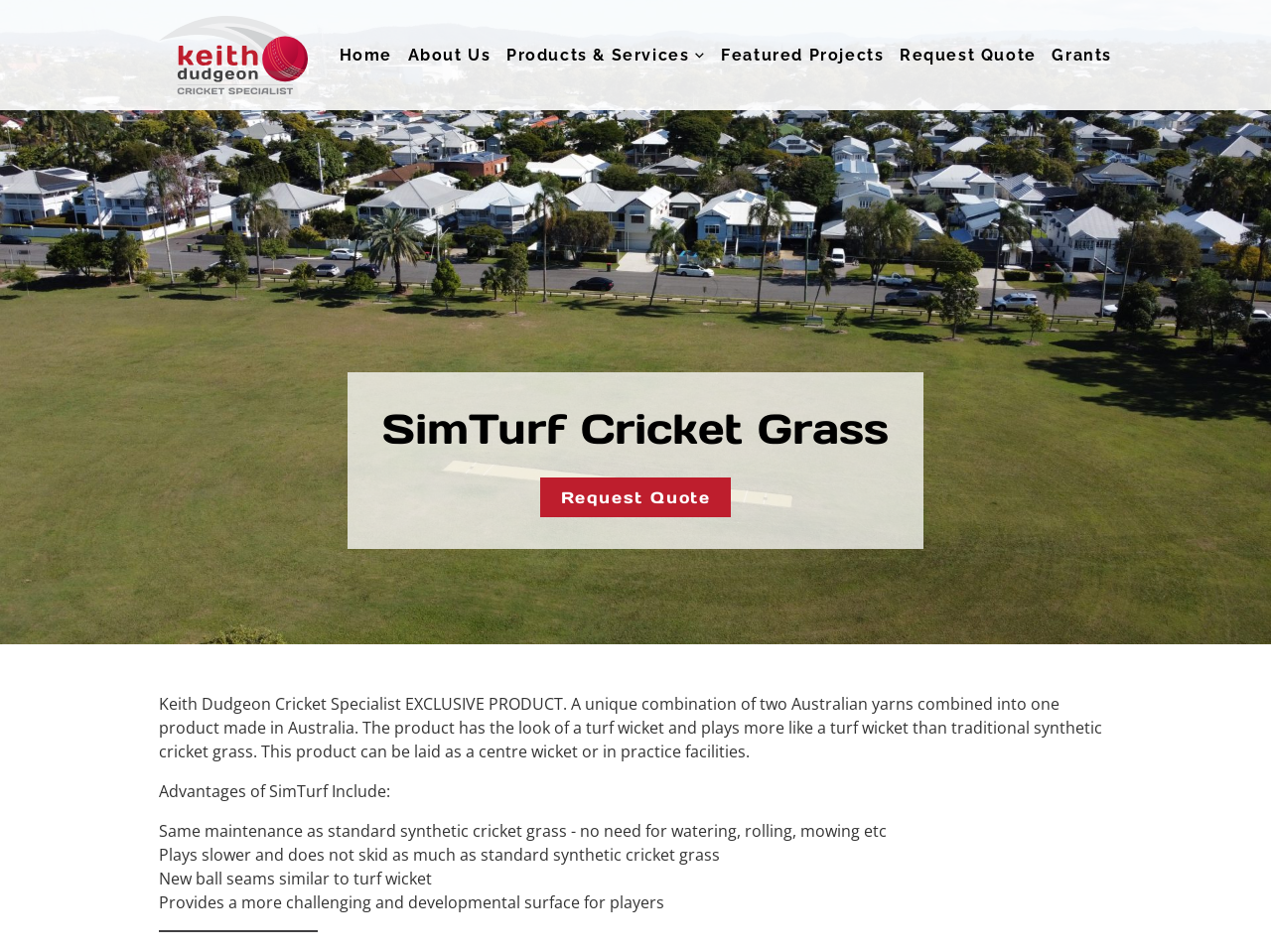What is SimTurf Cricket Grass?
Based on the image, answer the question in a detailed manner.

Based on the webpage, SimTurf Cricket Grass is a unique product that combines two Australian yarns, made in Australia, which has the look of a turf wicket and plays more like a turf wicket than traditional synthetic cricket grass.